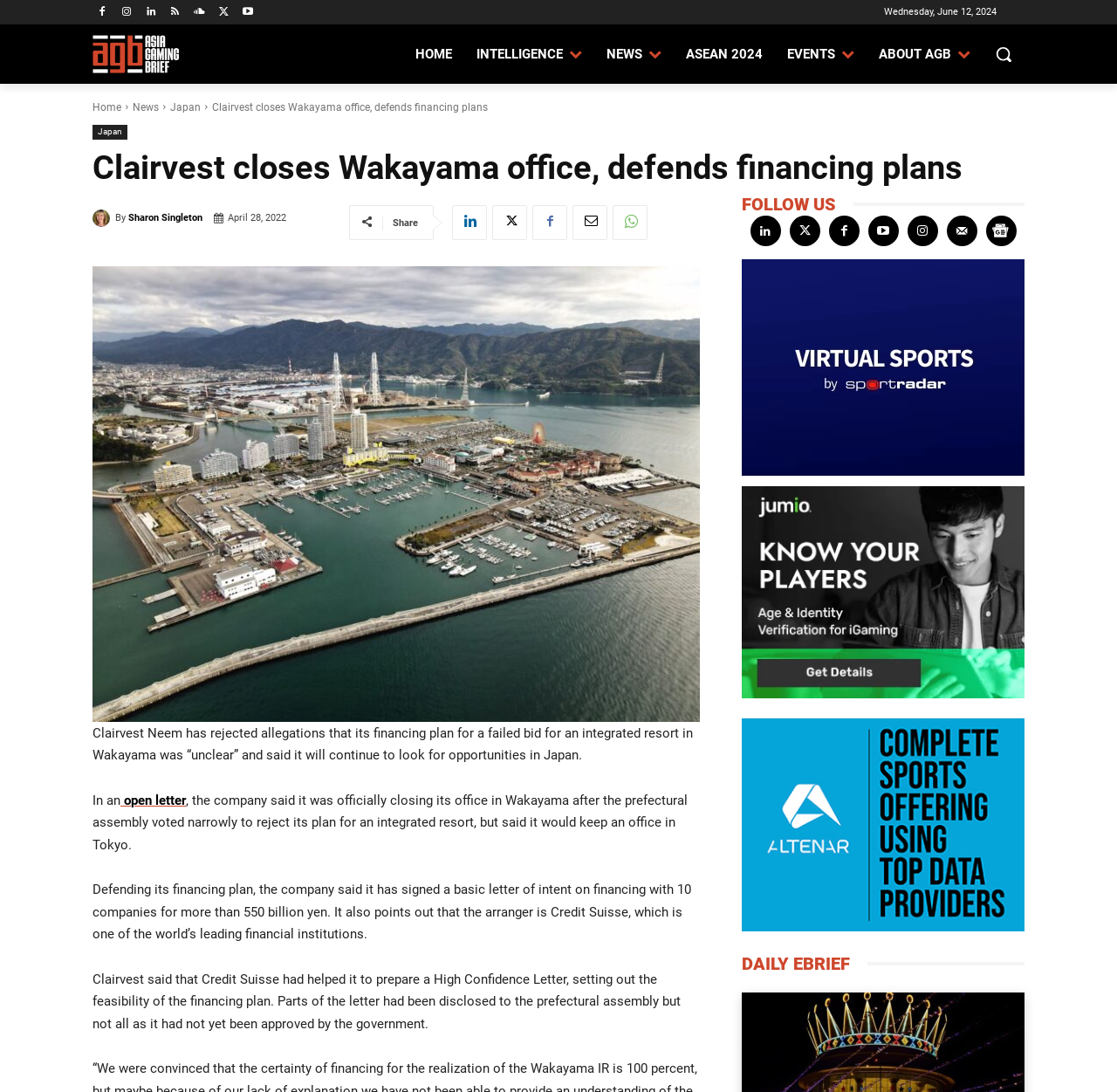What is the date of the news article?
Please provide a comprehensive answer based on the visual information in the image.

I found the date of the news article by looking at the time element with the text 'April 28, 2022' which is located below the author's name.